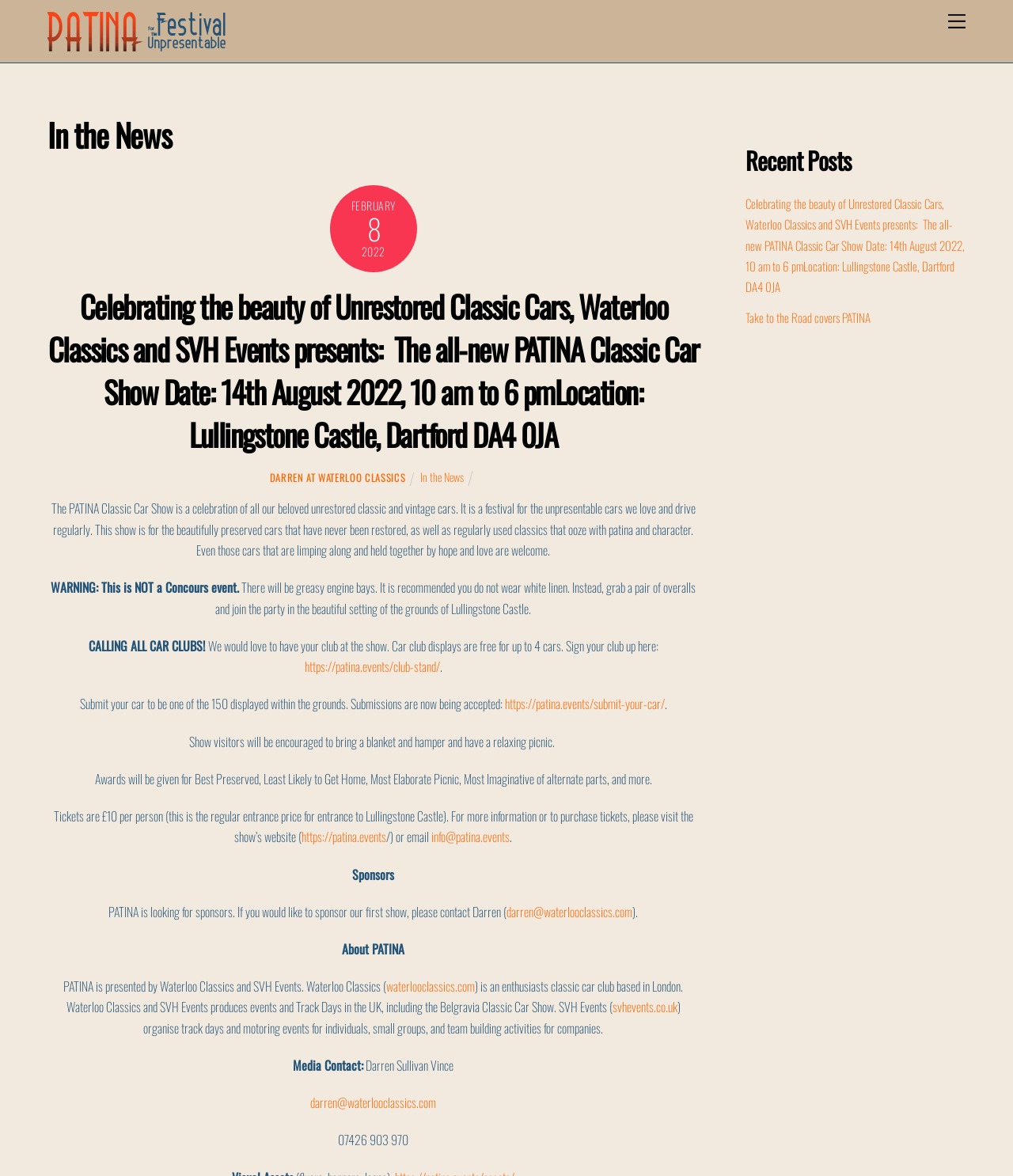Answer the question in a single word or phrase:
What is the location of the PATINA Classic Car Show?

Lullingstone Castle, Dartford DA4 0JA